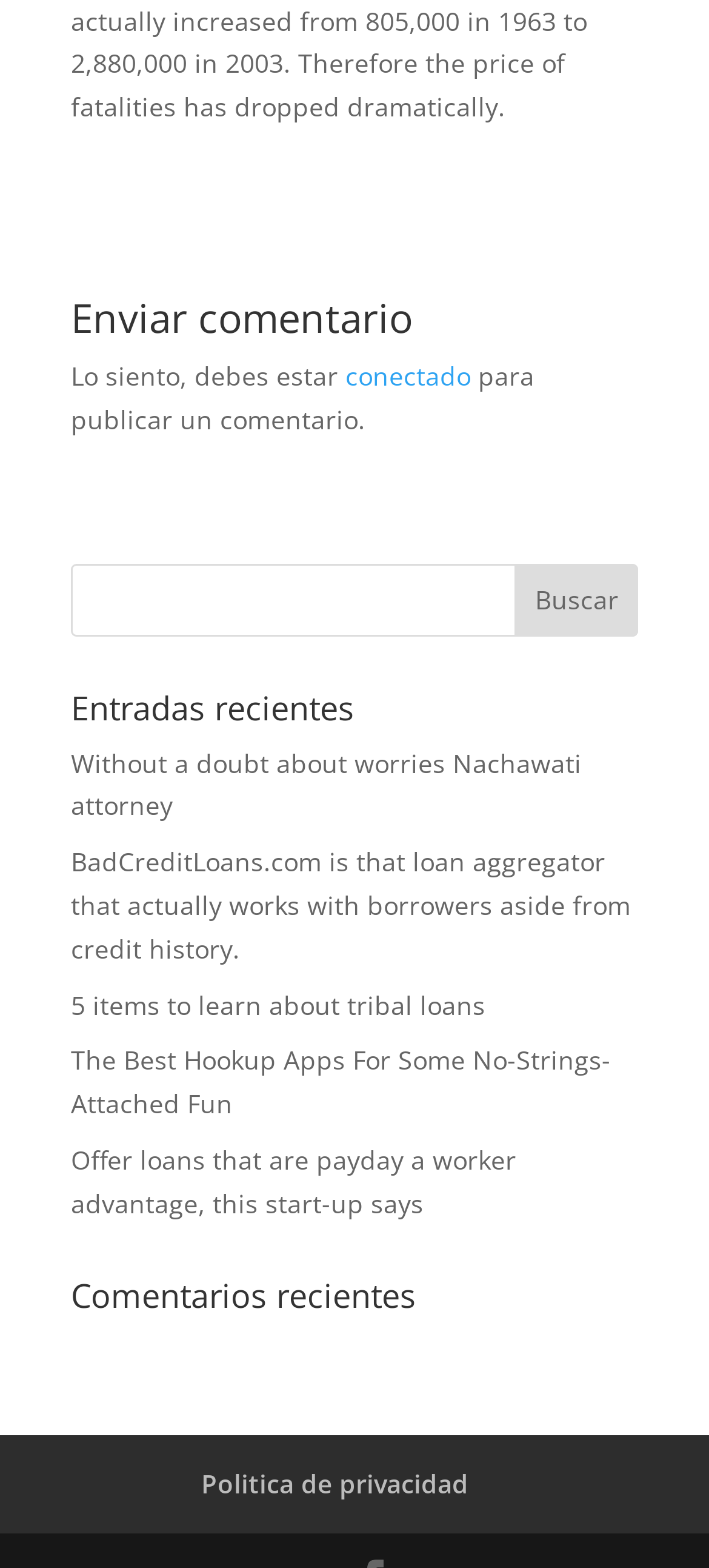What is the topic of the first recent entry? Based on the image, give a response in one word or a short phrase.

Nachawati attorney